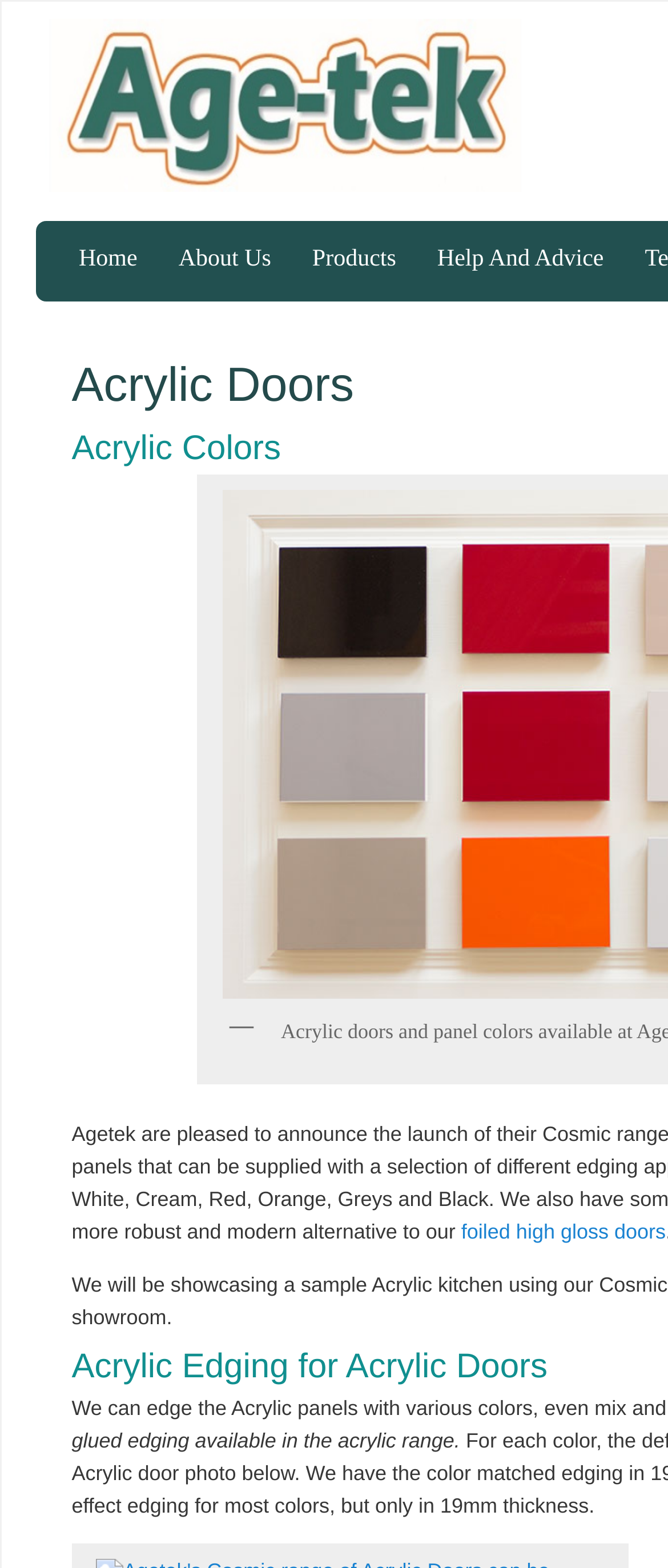Calculate the bounding box coordinates of the UI element given the description: "Products".

[0.437, 0.141, 0.624, 0.192]